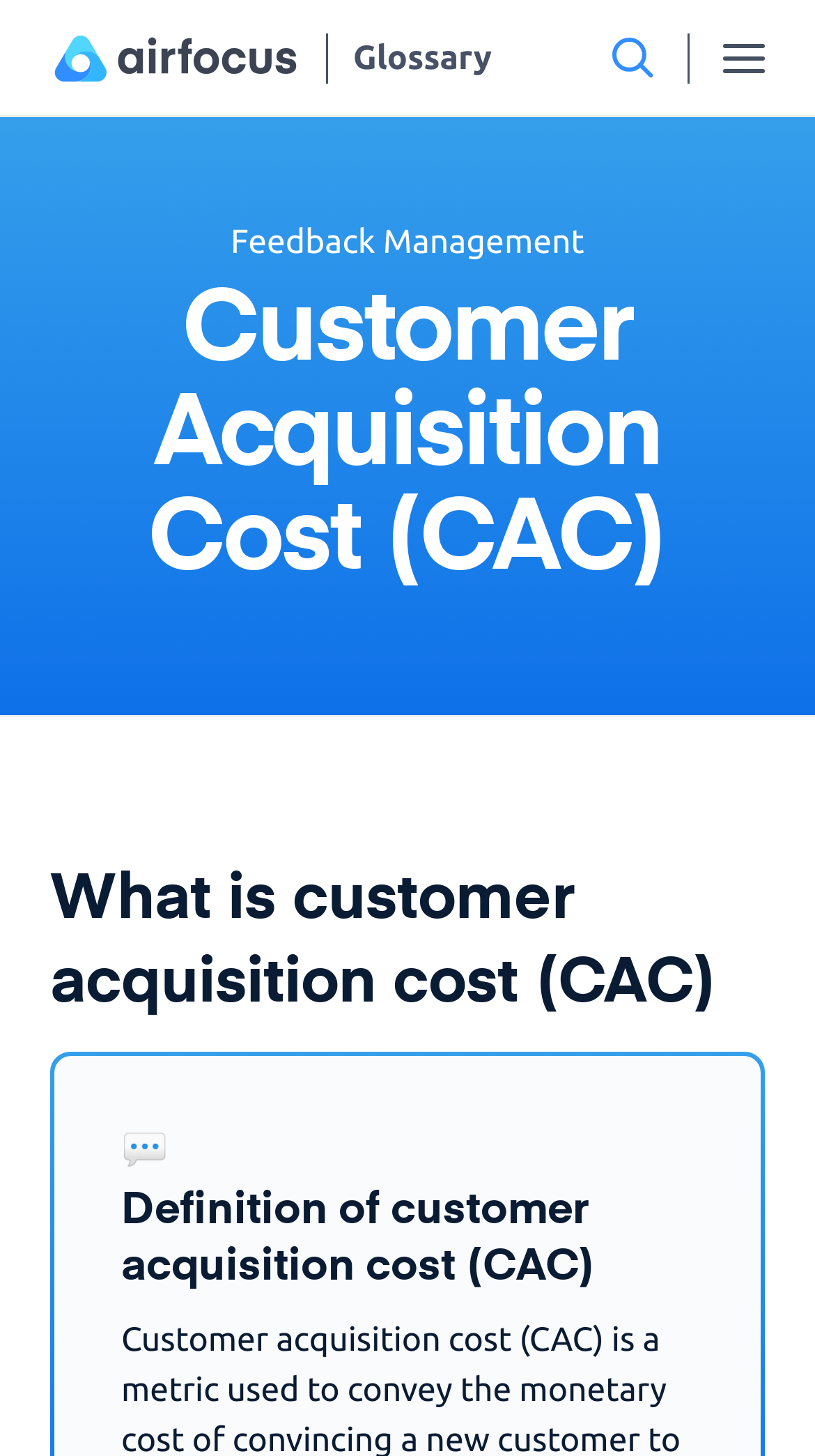Please predict the bounding box coordinates (top-left x, top-left y, bottom-right x, bottom-right y) for the UI element in the screenshot that fits the description: Glossary

[0.403, 0.022, 0.604, 0.057]